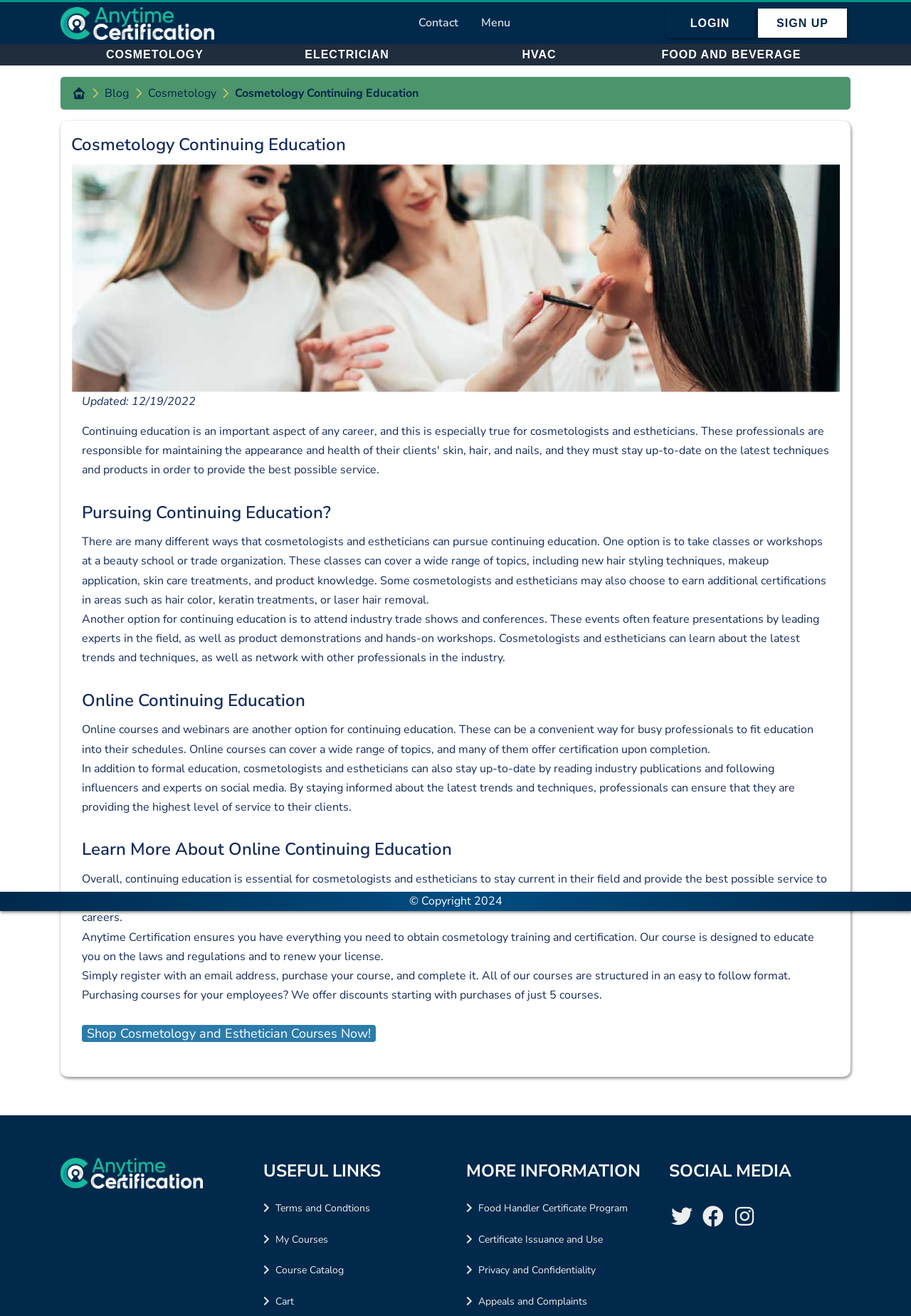Please identify the bounding box coordinates of the clickable element to fulfill the following instruction: "Login". The coordinates should be four float numbers between 0 and 1, i.e., [left, top, right, bottom].

[0.73, 0.007, 0.828, 0.029]